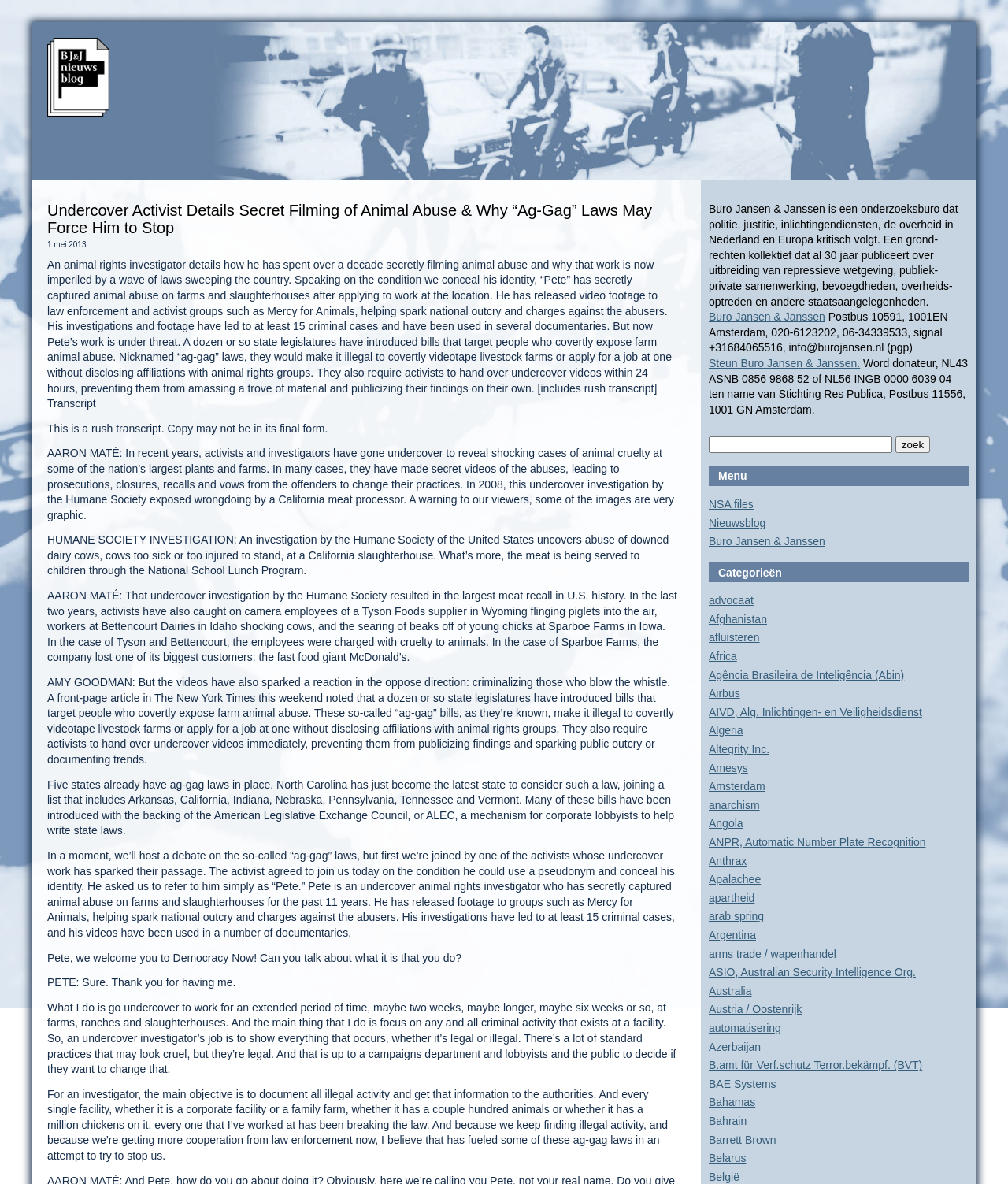Please mark the bounding box coordinates of the area that should be clicked to carry out the instruction: "Search for a category".

[0.703, 0.369, 0.885, 0.383]